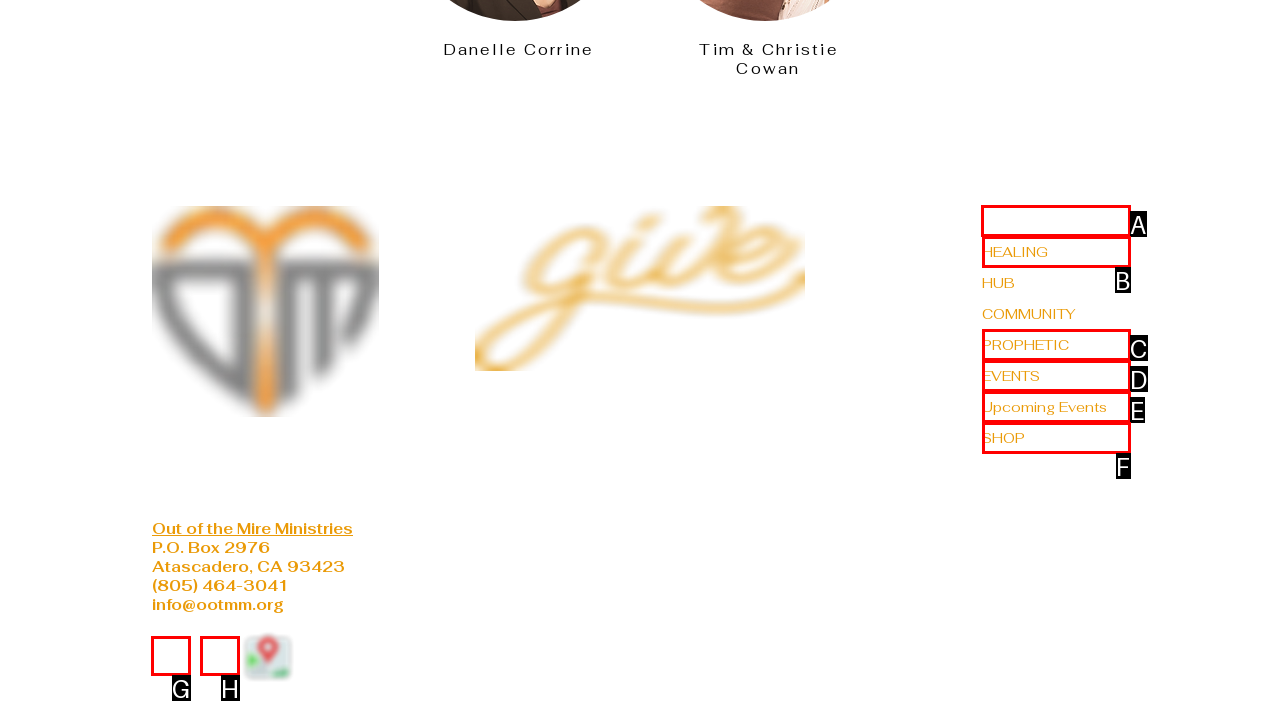Identify the correct UI element to click on to achieve the following task: Back to top of the page Respond with the corresponding letter from the given choices.

None